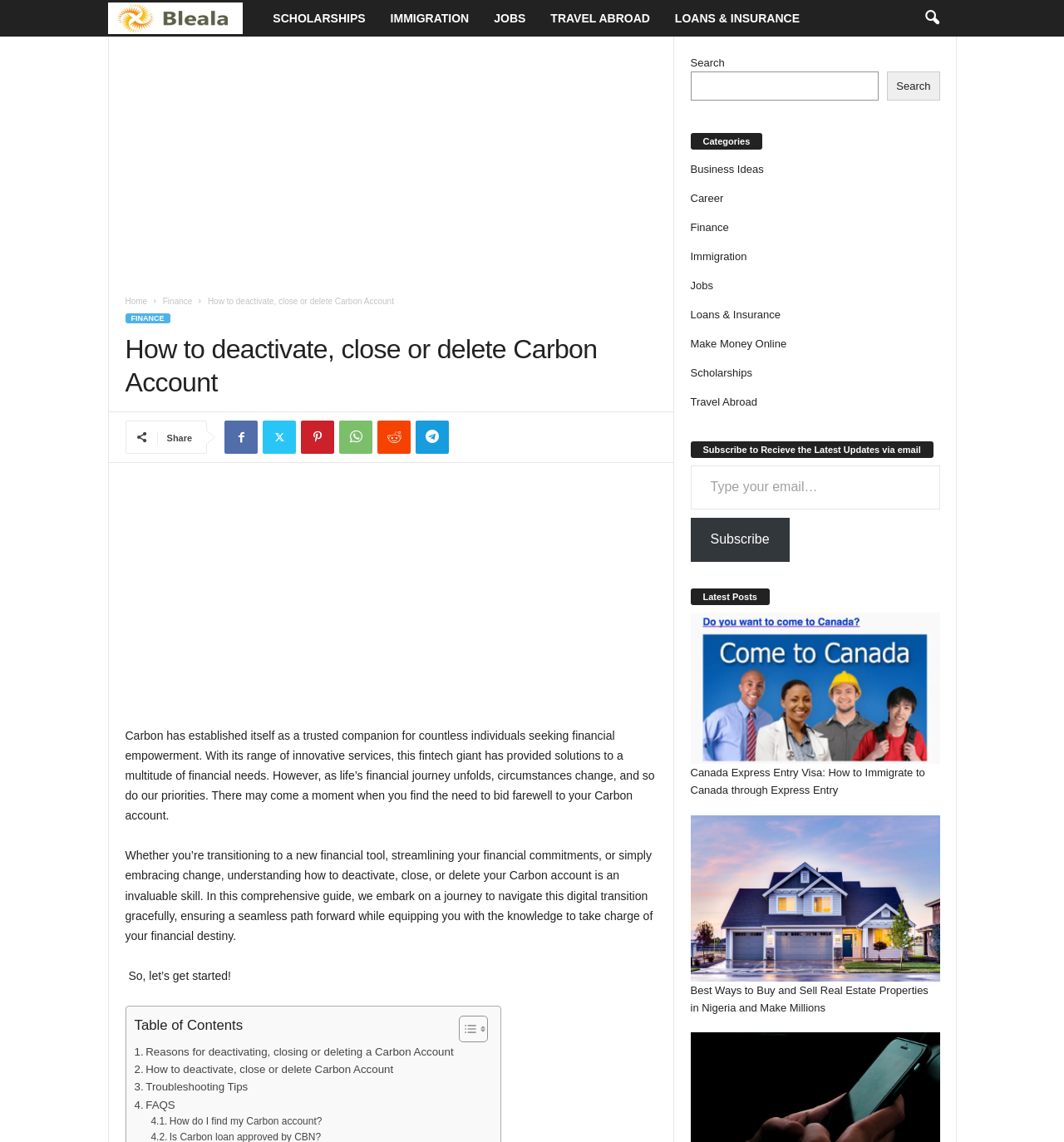Extract the main heading from the webpage content.

How to deactivate, close or delete Carbon Account